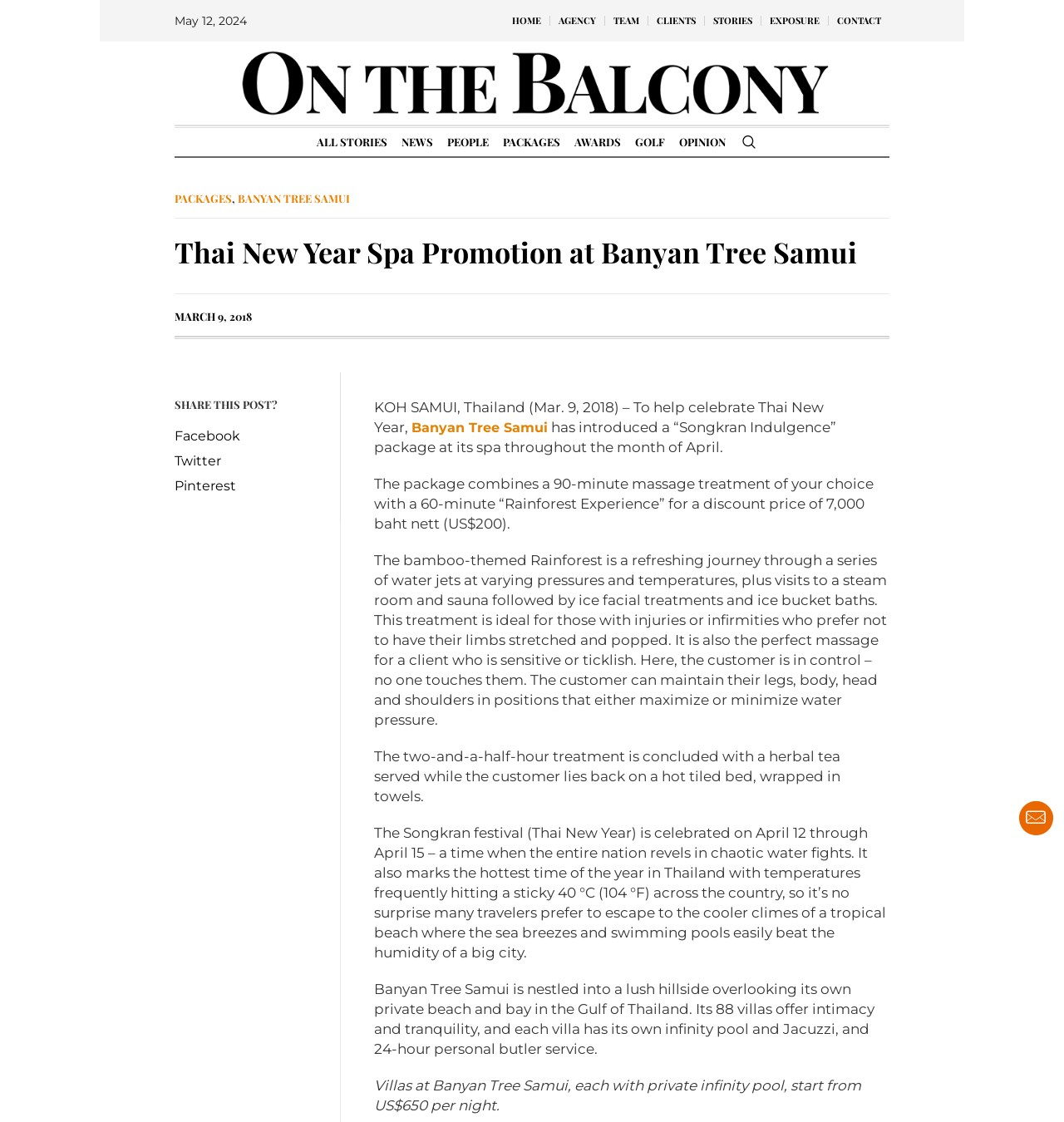What is the 'Rainforest Experience'?
Could you answer the question in a detailed manner, providing as much information as possible?

The question asks for the description of the 'Rainforest Experience'. By reading the webpage, we can find the answer in the paragraph that describes the package, which states 'The bamboo-themed Rainforest is a refreshing journey through a series of water jets at varying pressures and temperatures, plus visits to a steam room and sauna followed by ice facial treatments and ice bucket baths'.